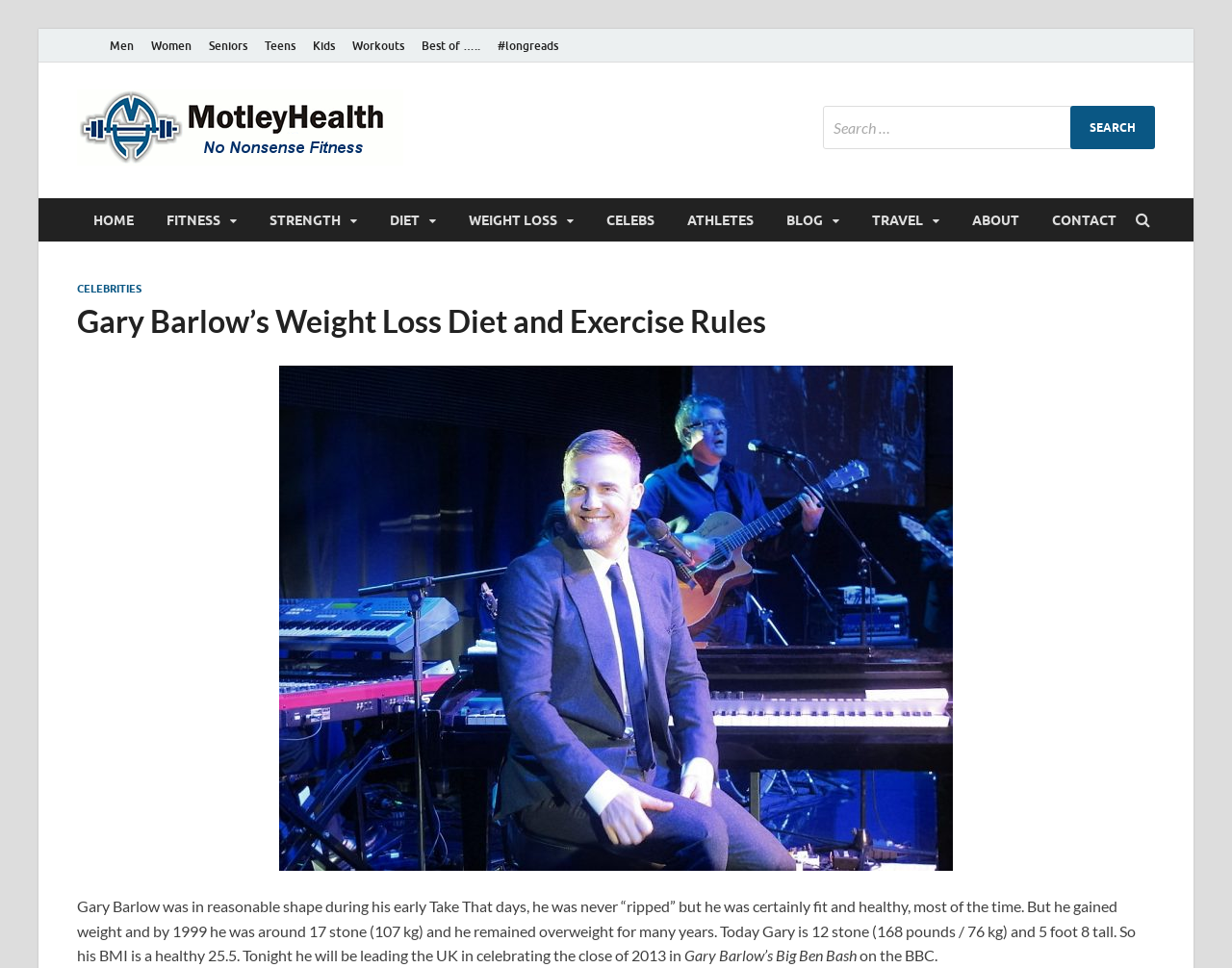Please mark the bounding box coordinates of the area that should be clicked to carry out the instruction: "Go to HOME".

[0.062, 0.205, 0.122, 0.25]